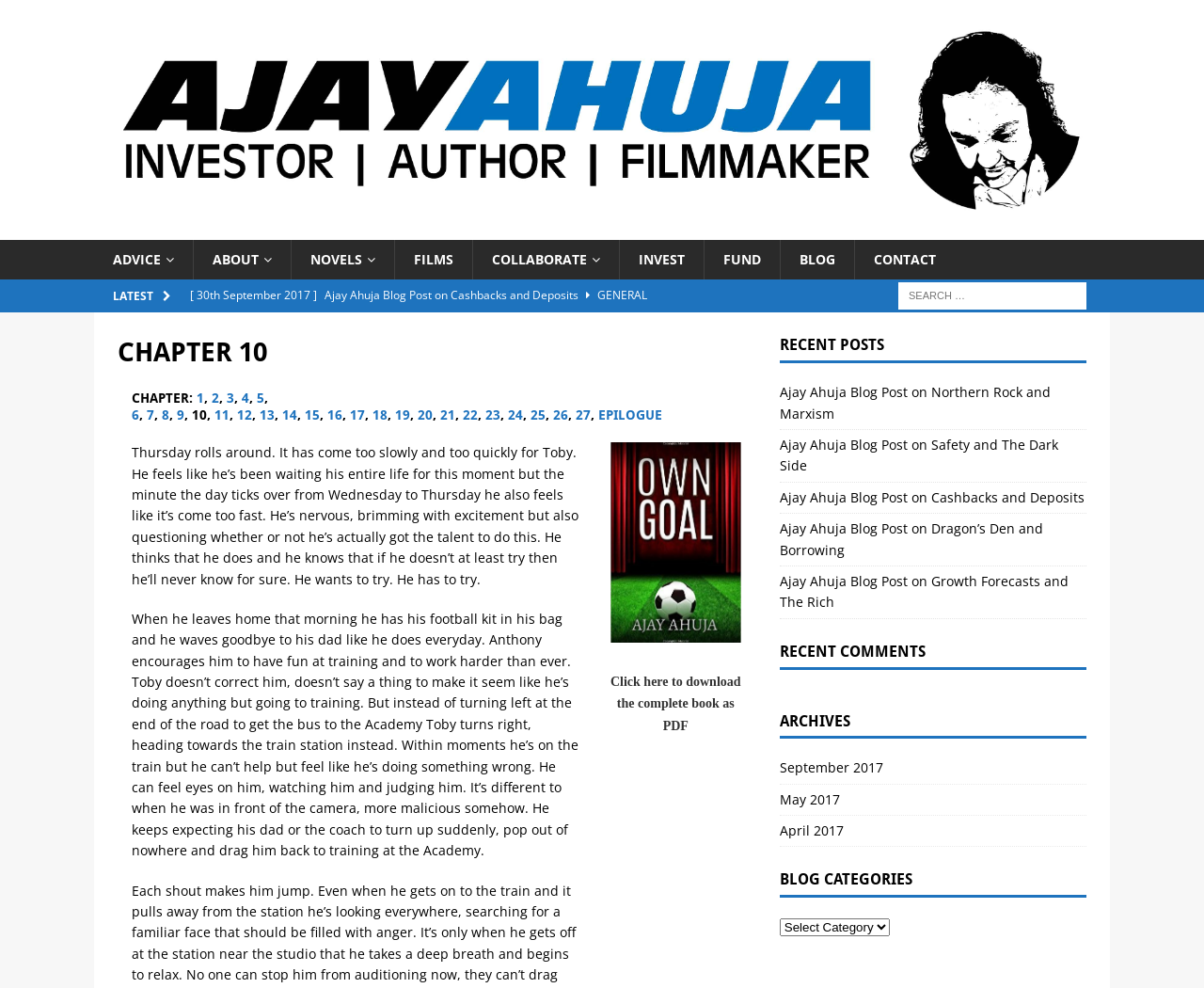Given the description "COLLABORATE", determine the bounding box of the corresponding UI element.

[0.392, 0.243, 0.514, 0.283]